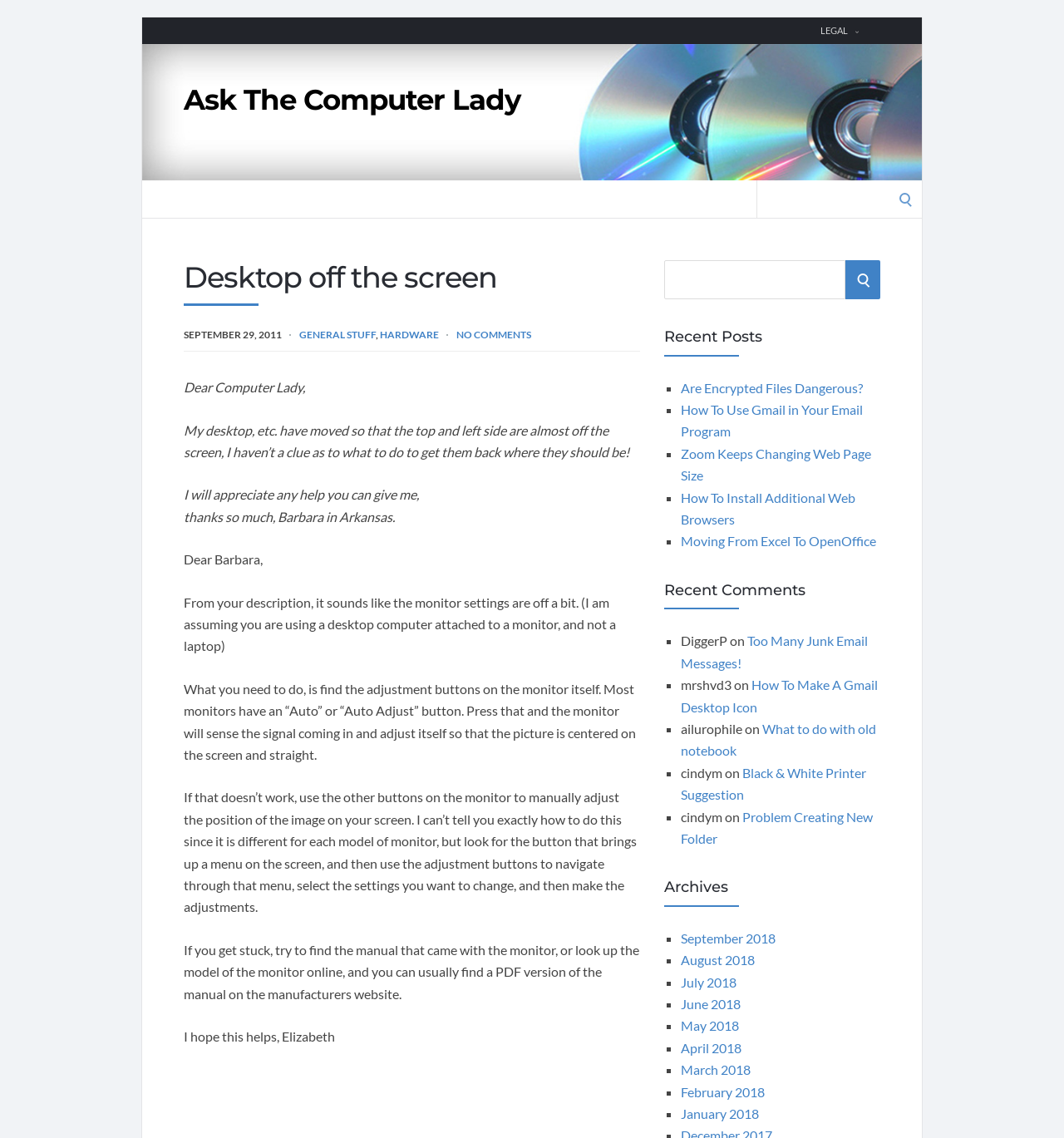How many archives are listed on the webpage?
Could you give a comprehensive explanation in response to this question?

There are 9 archives listed on the webpage, which are 'September 2018', 'August 2018', 'July 2018', 'June 2018', 'May 2018', 'April 2018', 'March 2018', 'February 2018', and 'January 2018'.